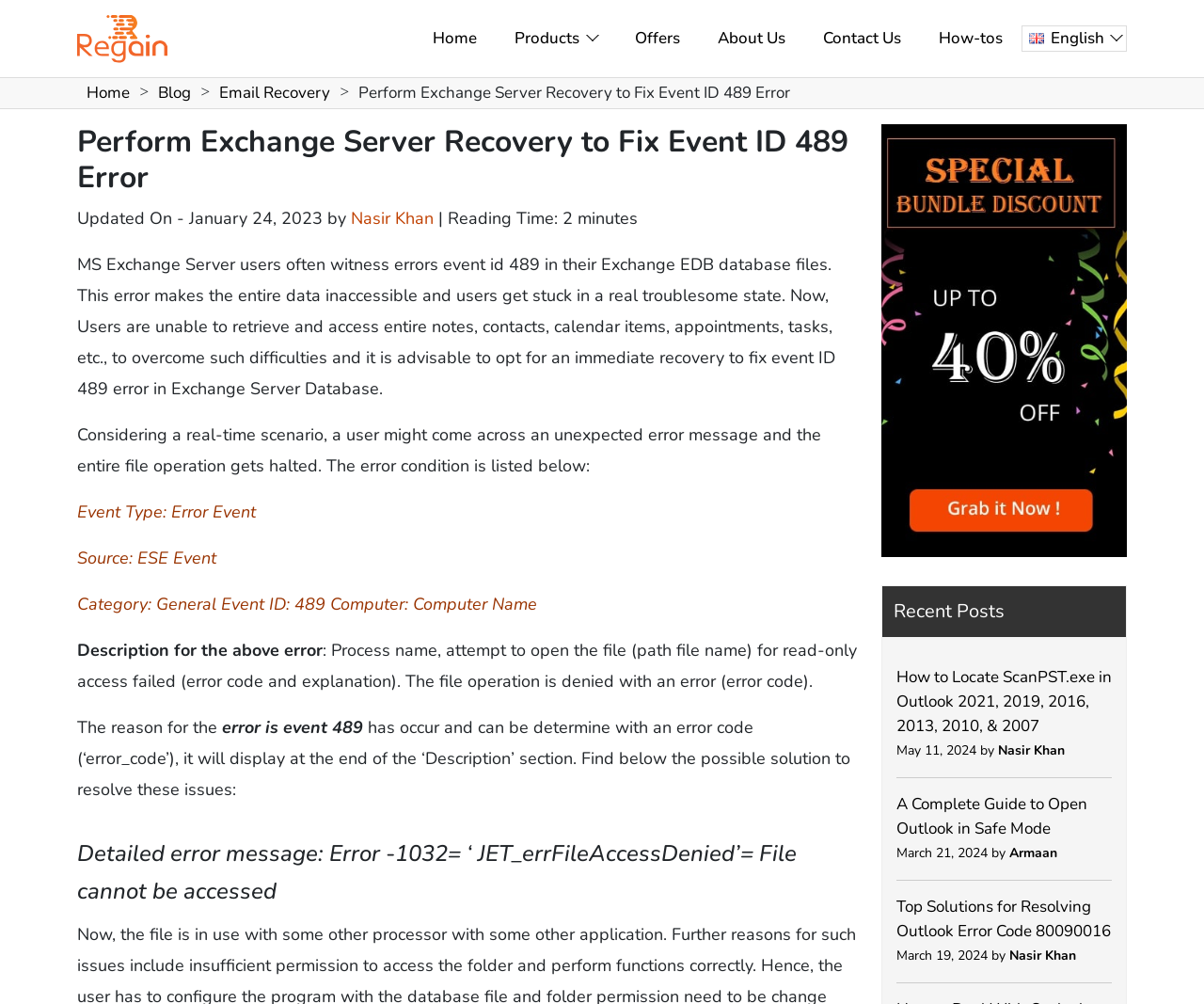Give the bounding box coordinates for the element described by: "Contact Us".

[0.668, 0.012, 0.764, 0.064]